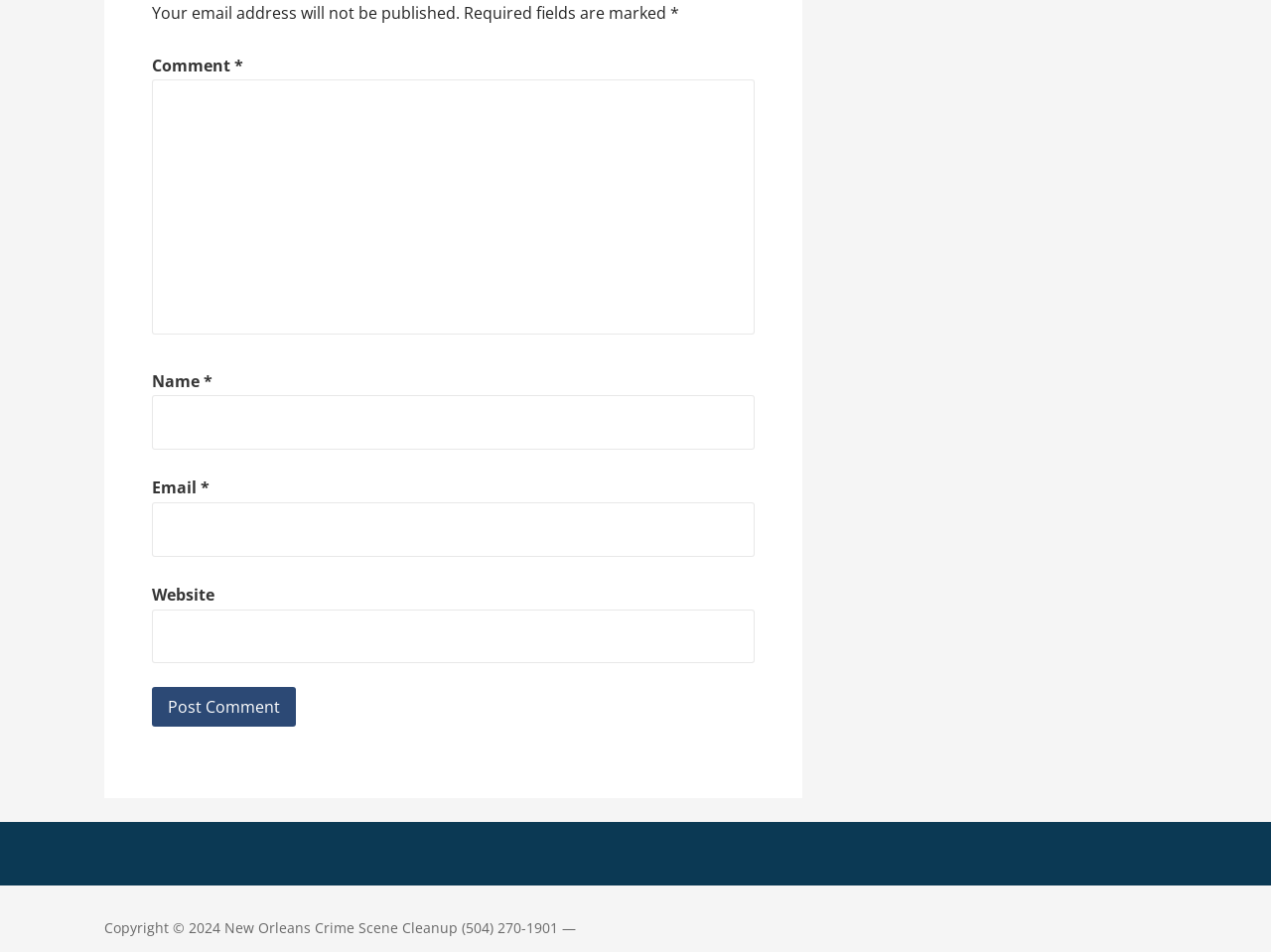For the given element description parent_node: Comment * name="comment", determine the bounding box coordinates of the UI element. The coordinates should follow the format (top-left x, top-left y, bottom-right x, bottom-right y) and be within the range of 0 to 1.

[0.12, 0.084, 0.594, 0.351]